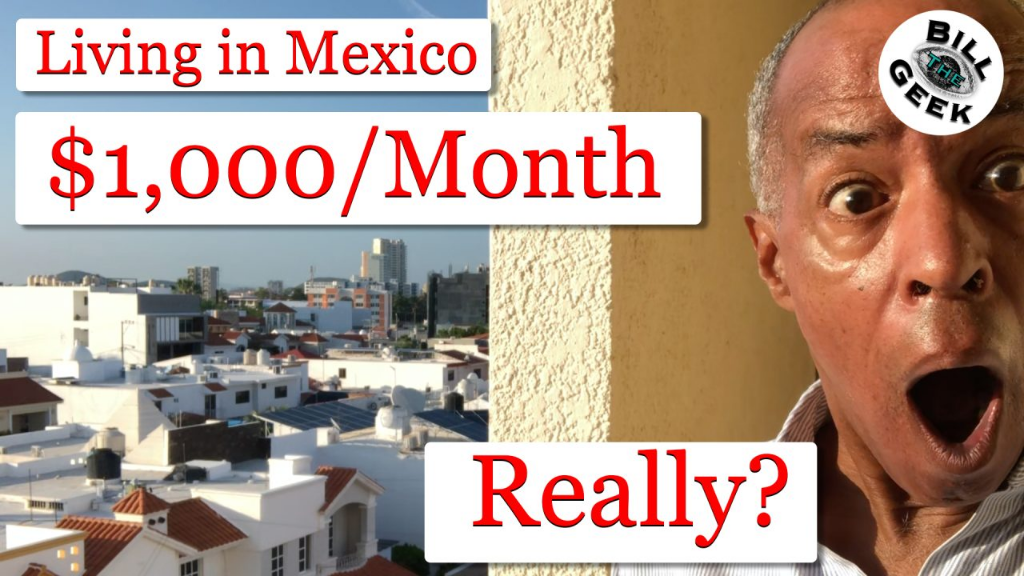Can you give a detailed response to the following question using the information from the image? What is the monthly budget mentioned?

The image prominently displays '$1,000/Month' in striking red, suggesting the affordability of life in Mexico, which implies that the monthly budget for living in Mexico is $1,000.